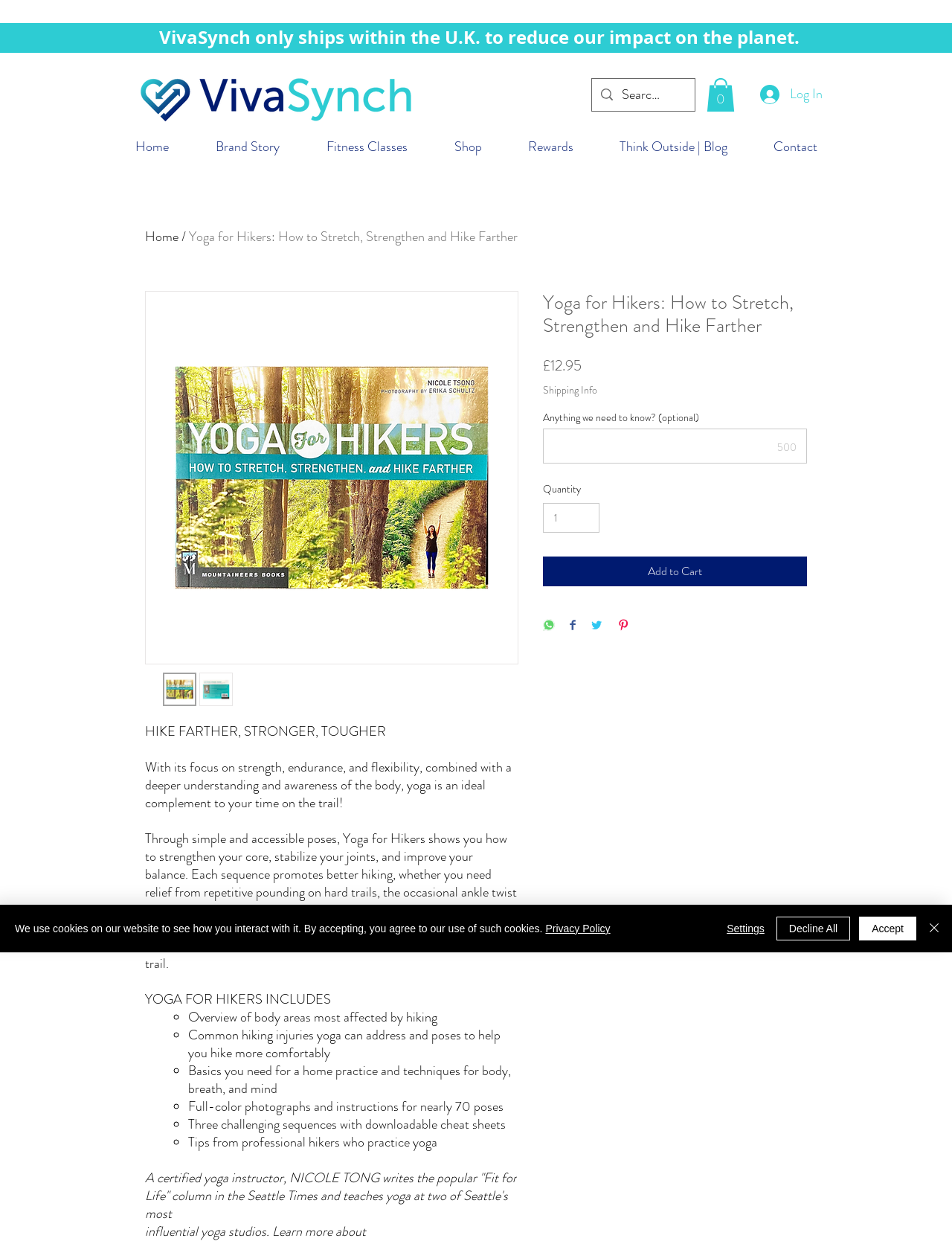Identify the bounding box coordinates of the clickable section necessary to follow the following instruction: "Read the blog". The coordinates should be presented as four float numbers from 0 to 1, i.e., [left, top, right, bottom].

[0.627, 0.105, 0.788, 0.132]